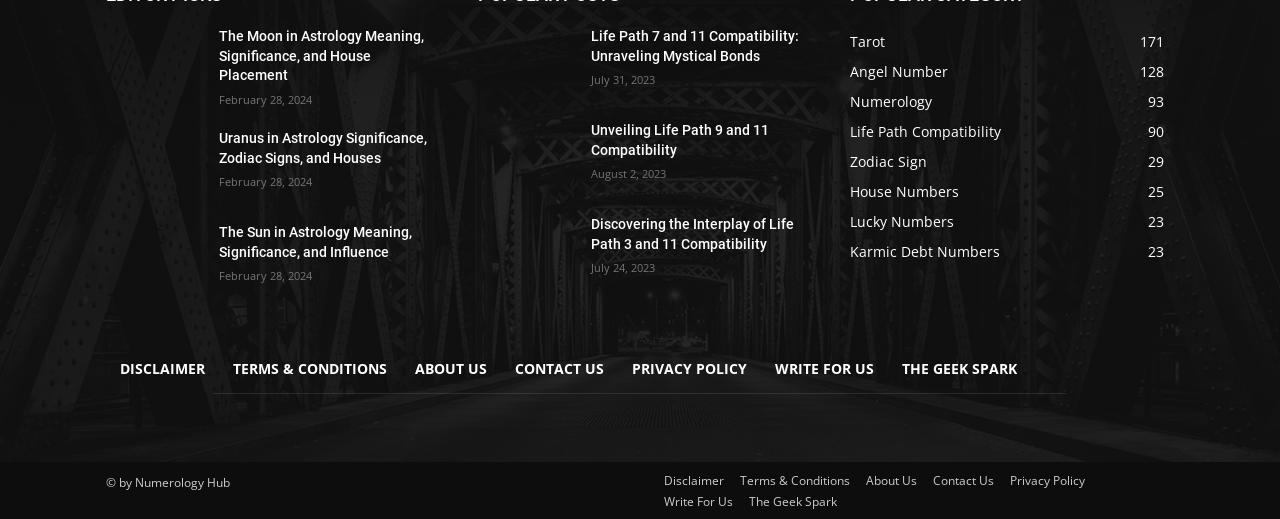Please identify the bounding box coordinates of the area I need to click to accomplish the following instruction: "Download a brochure".

None